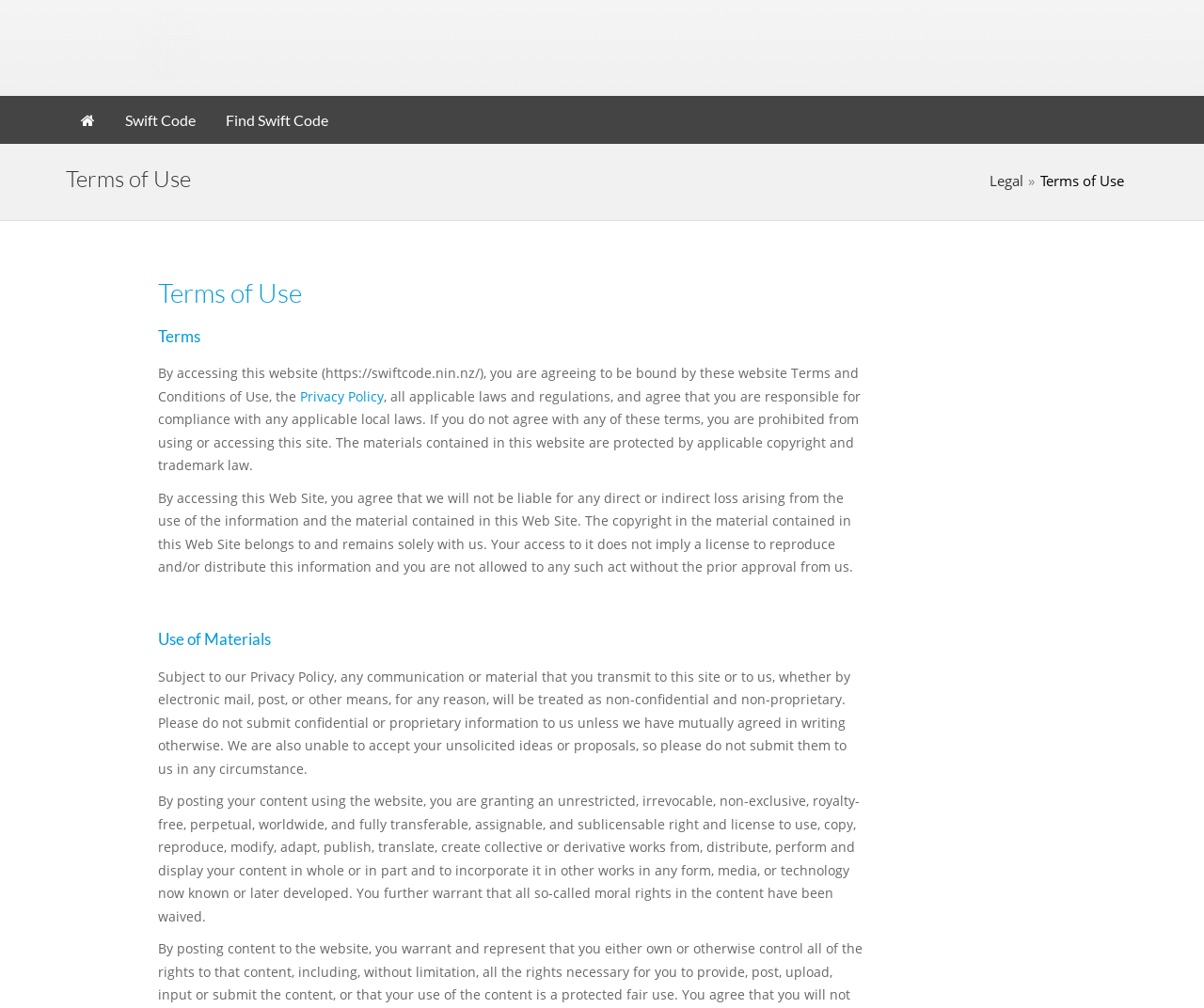Provide your answer to the question using just one word or phrase: What is the purpose of this webpage?

Terms of Use